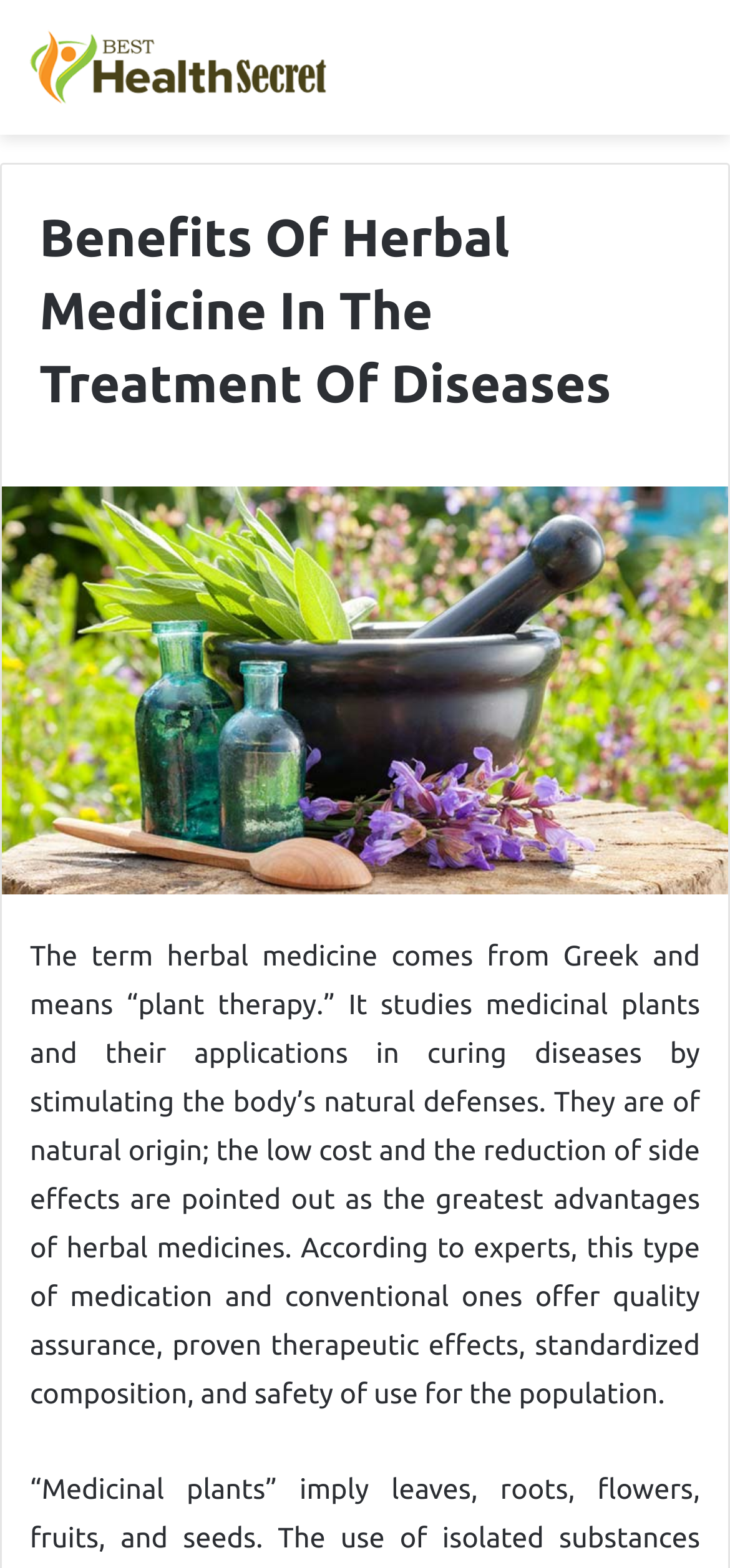Please give a succinct answer using a single word or phrase:
What is herbal medicine?

plant therapy